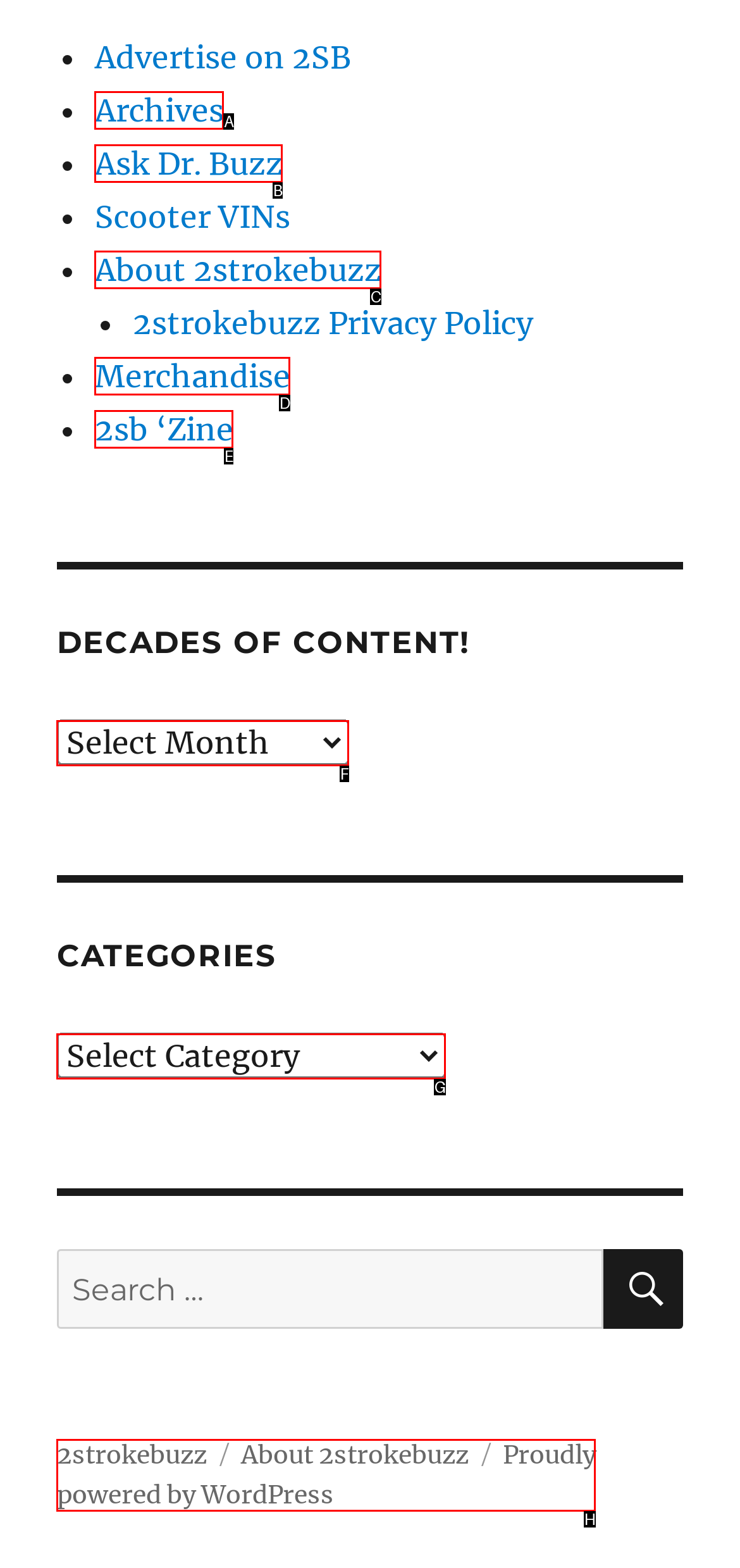Identify the option that corresponds to the description: Proudly powered by WordPress. Provide only the letter of the option directly.

H